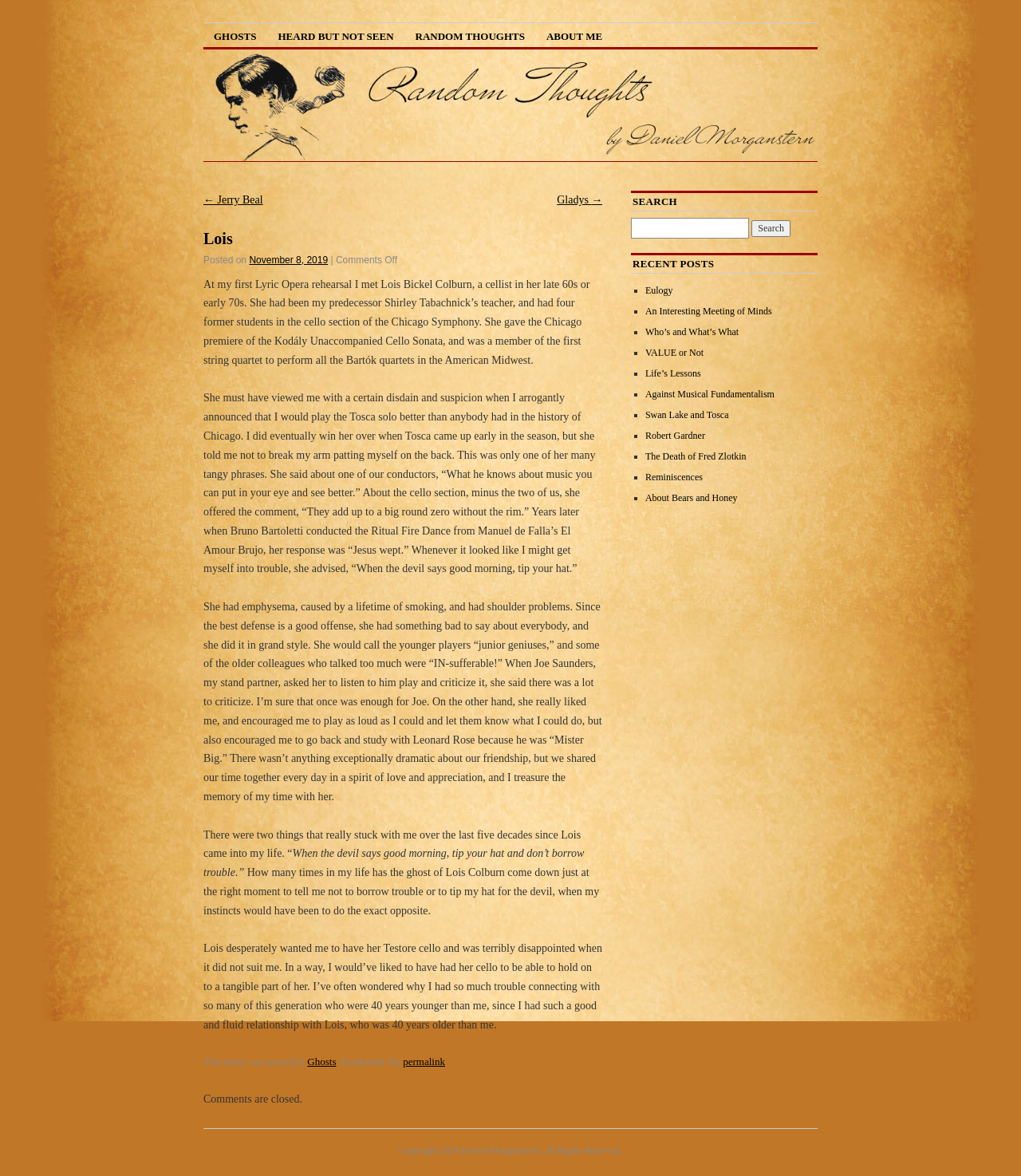Please find the bounding box coordinates of the clickable region needed to complete the following instruction: "Click the 'permalink' link". The bounding box coordinates must consist of four float numbers between 0 and 1, i.e., [left, top, right, bottom].

[0.395, 0.898, 0.436, 0.908]